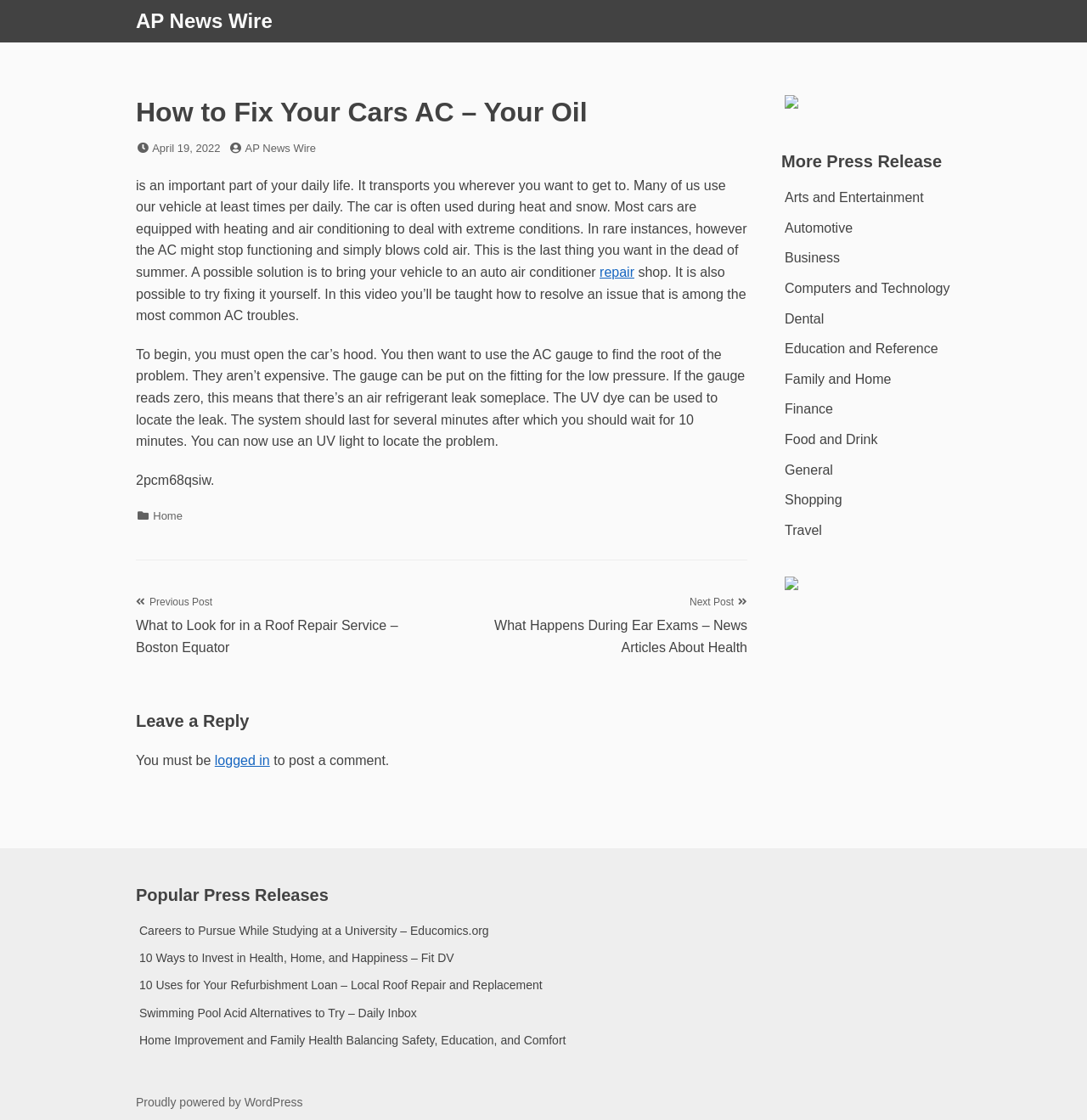Determine the bounding box coordinates for the clickable element required to fulfill the instruction: "Click on the 'News' link". Provide the coordinates as four float numbers between 0 and 1, i.e., [left, top, right, bottom].

None